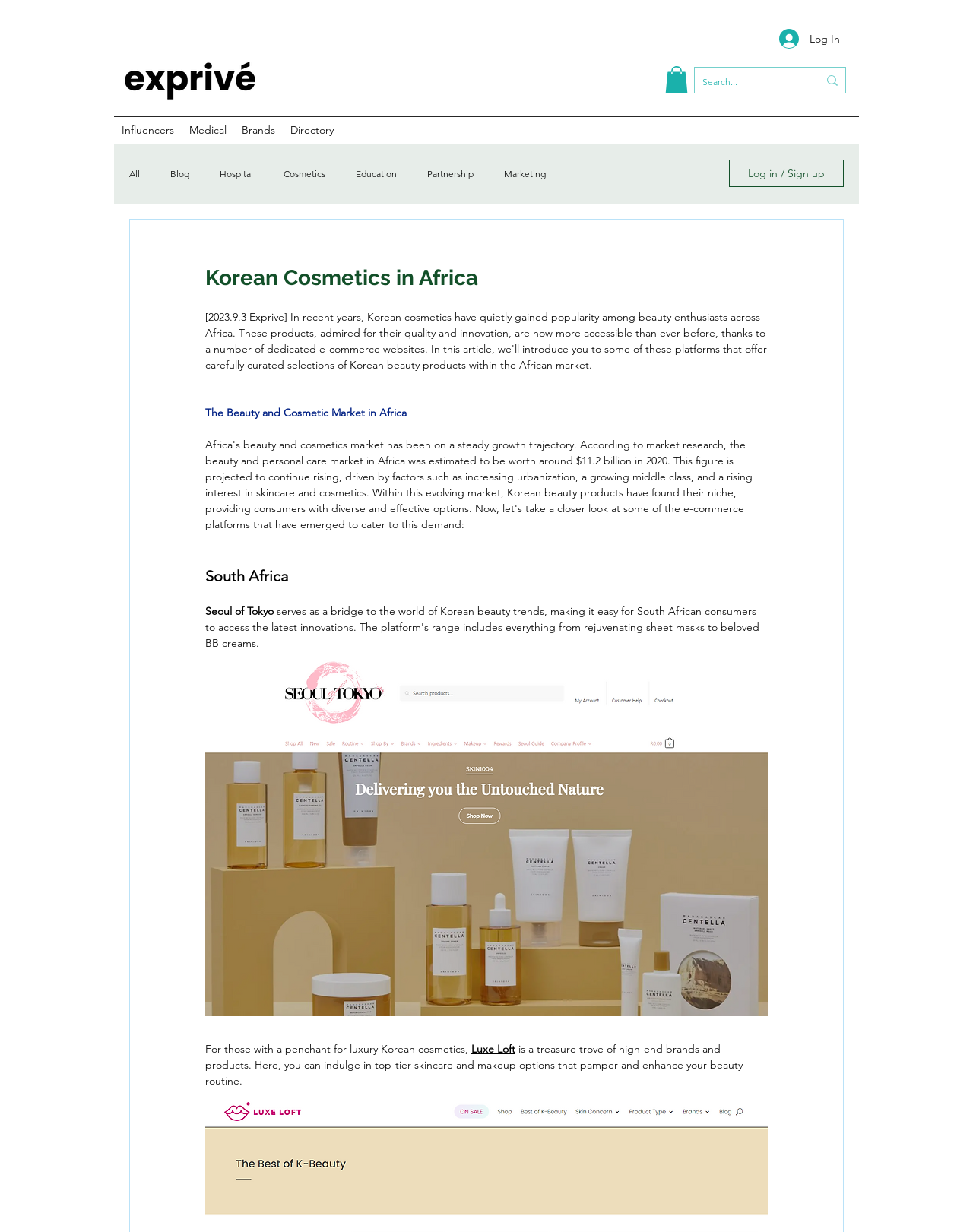What is the text on the search button?
Please answer the question with a detailed and comprehensive explanation.

I looked at the search box element and found the text 'Search...' on the search button.